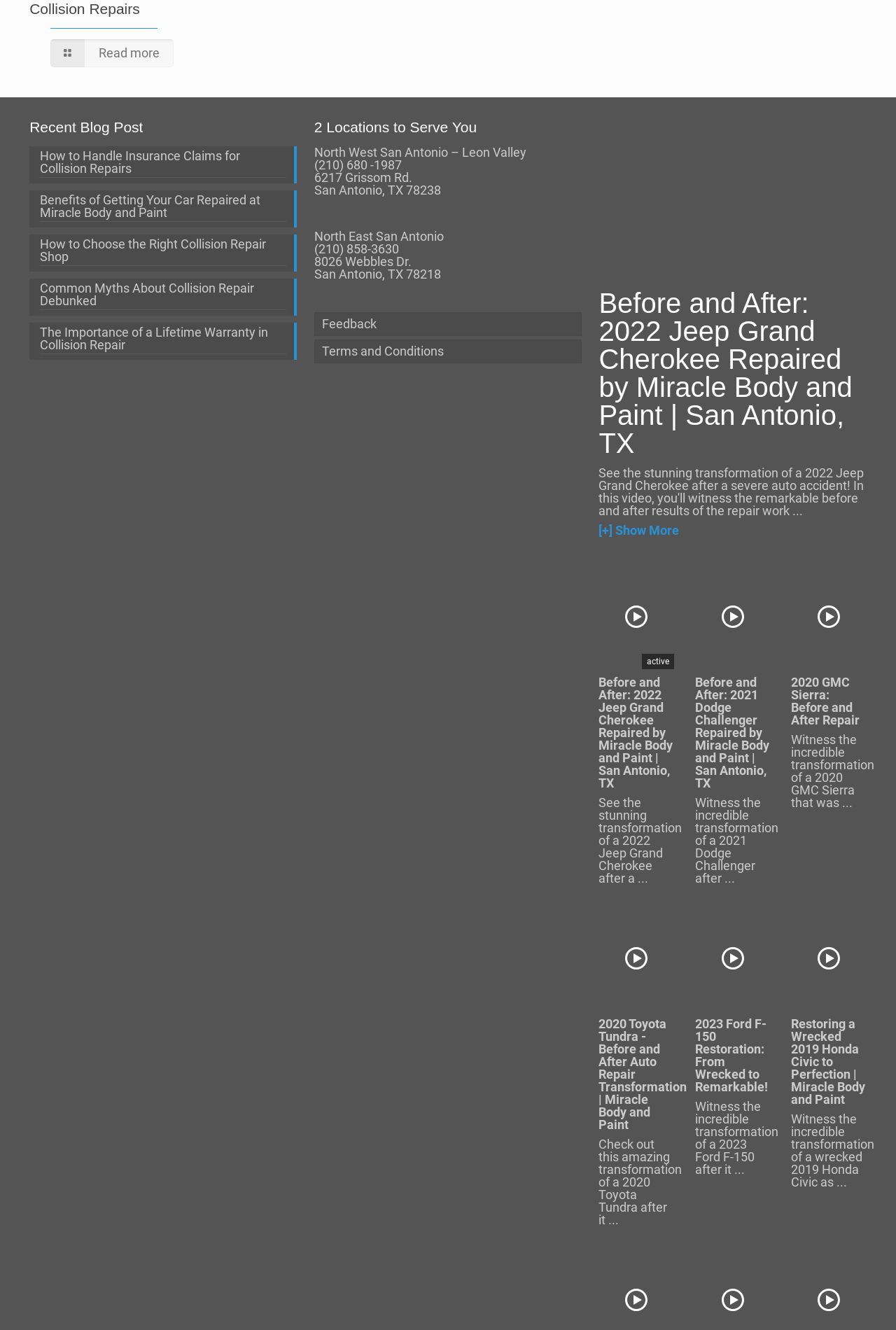Find the bounding box coordinates for the UI element that matches this description: "Terms and Conditions".

[0.351, 0.255, 0.649, 0.273]